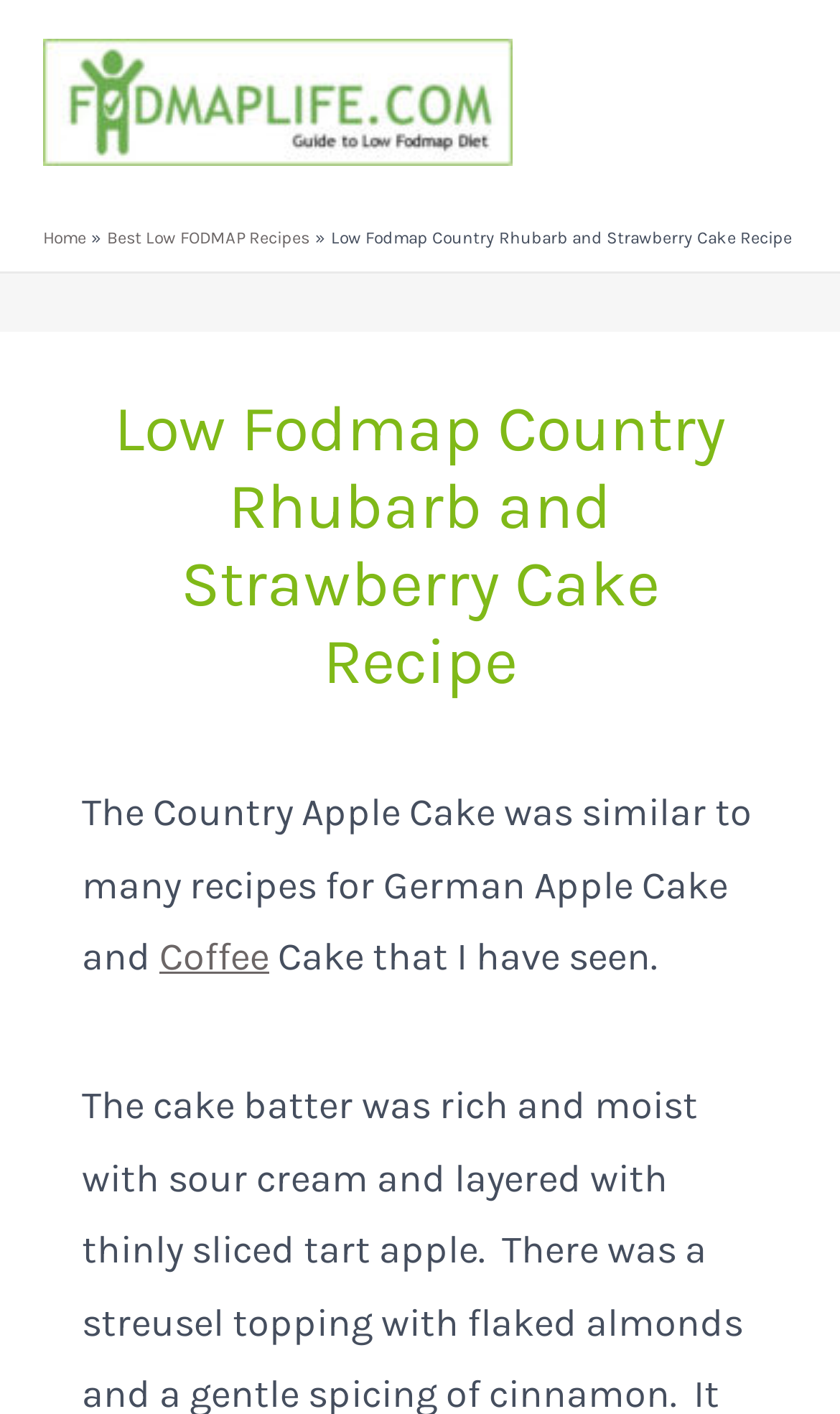Generate the title text from the webpage.

Low Fodmap Country Rhubarb and Strawberry Cake Recipe